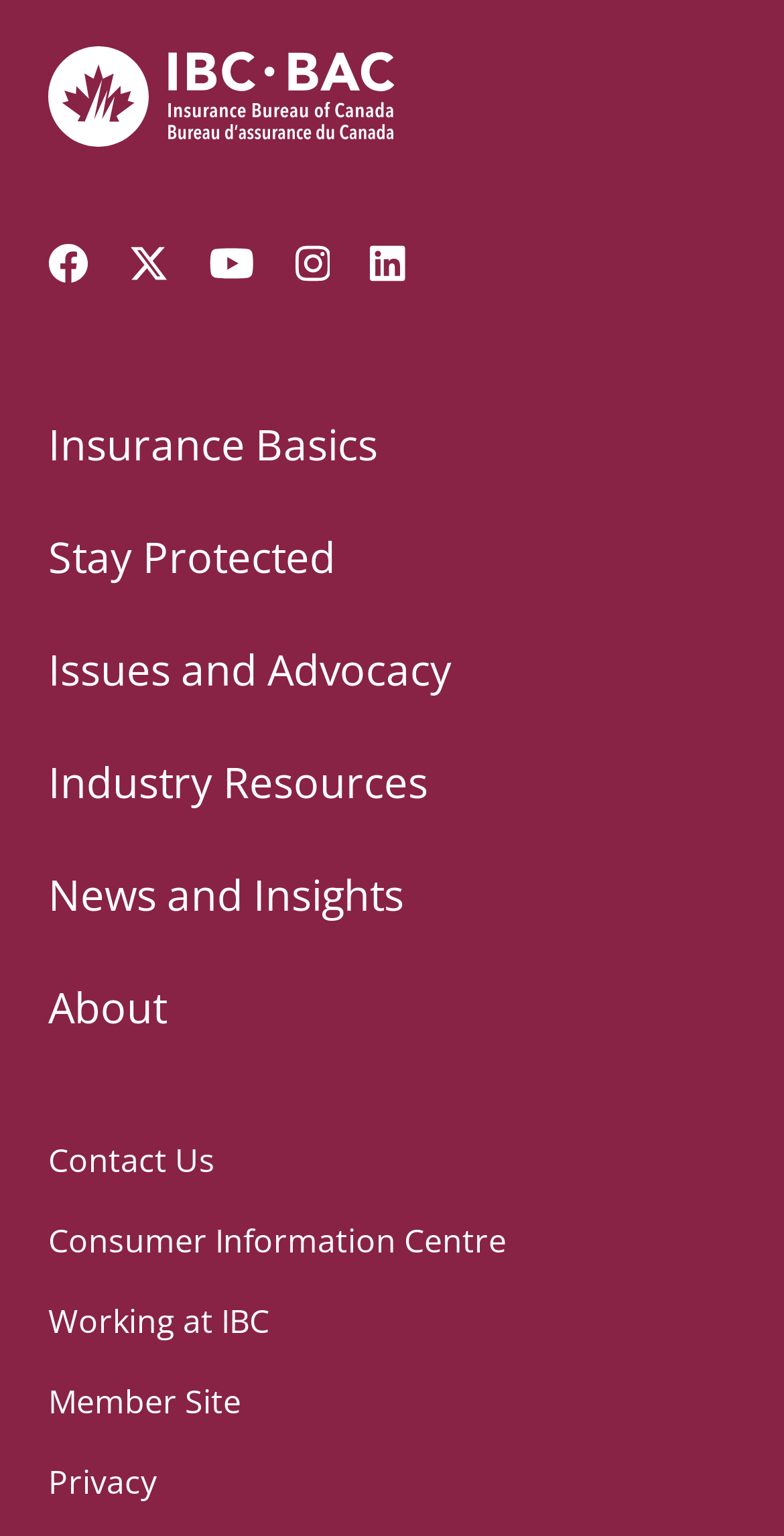Locate the coordinates of the bounding box for the clickable region that fulfills this instruction: "View Industry Resources".

[0.062, 0.491, 0.546, 0.528]